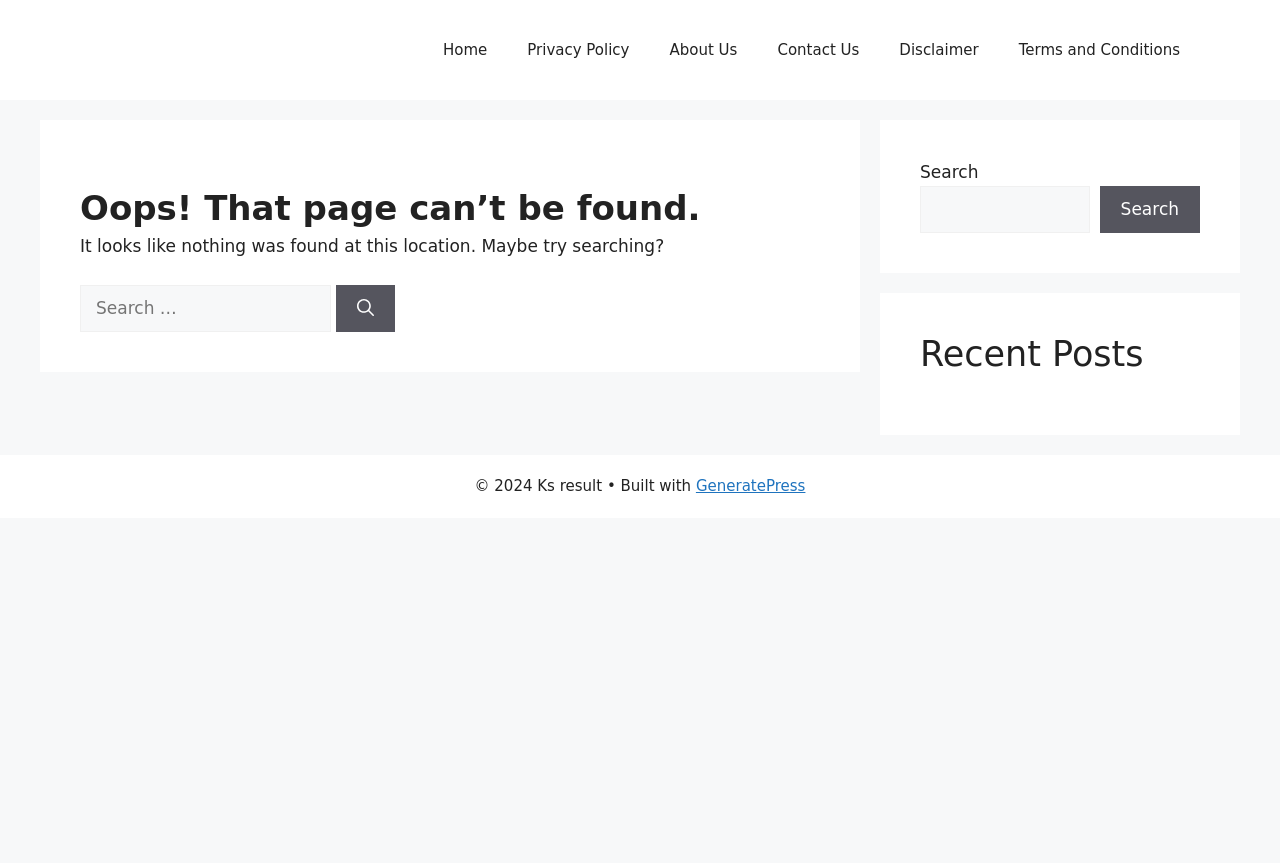Identify the bounding box coordinates of the element to click to follow this instruction: 'Click the Search button'. Ensure the coordinates are four float values between 0 and 1, provided as [left, top, right, bottom].

[0.263, 0.33, 0.309, 0.385]